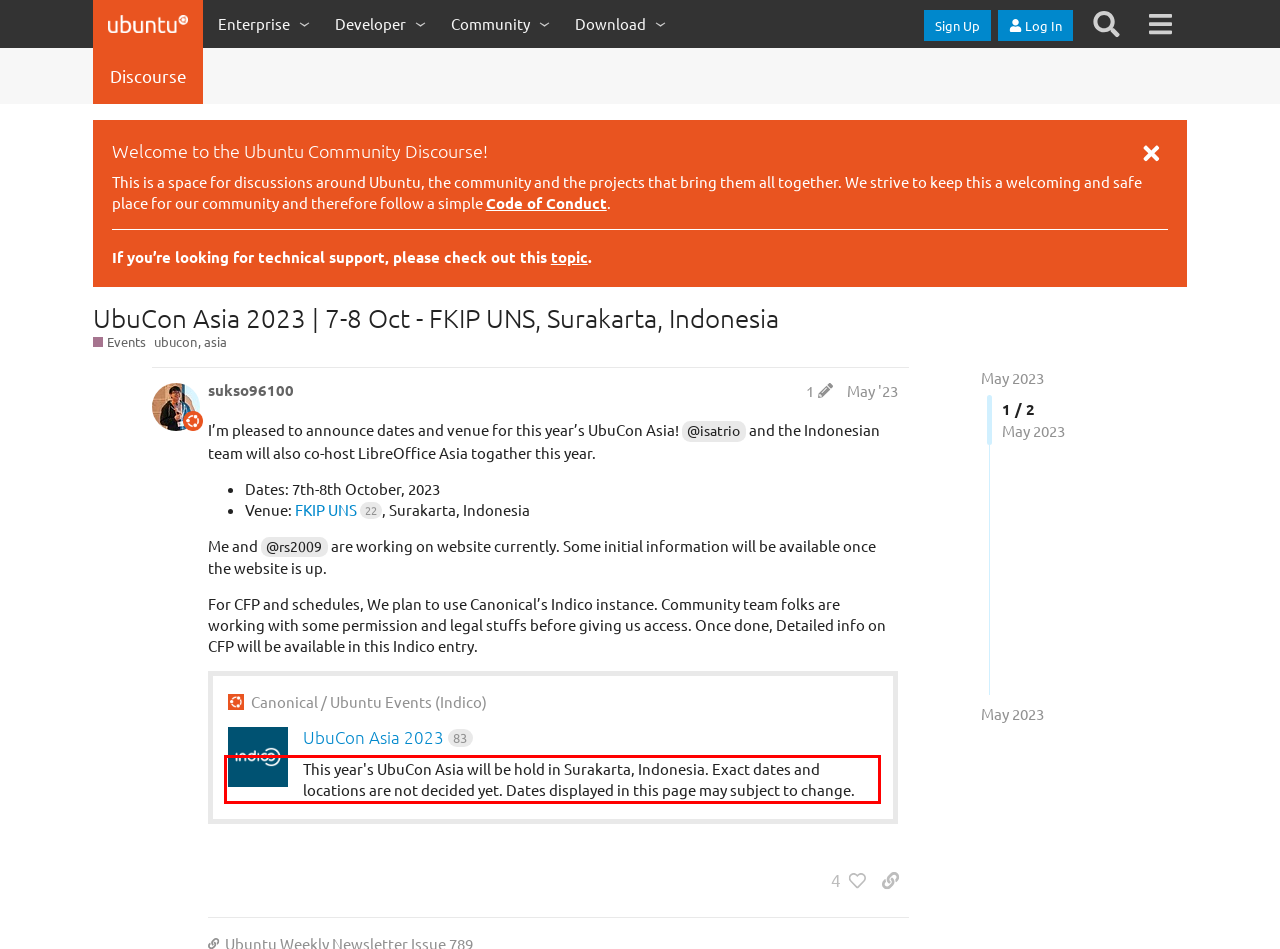You have a screenshot of a webpage, and there is a red bounding box around a UI element. Utilize OCR to extract the text within this red bounding box.

This year's UbuCon Asia will be hold in Surakarta, Indonesia. Exact dates and locations are not decided yet. Dates displayed in this page may subject to change.